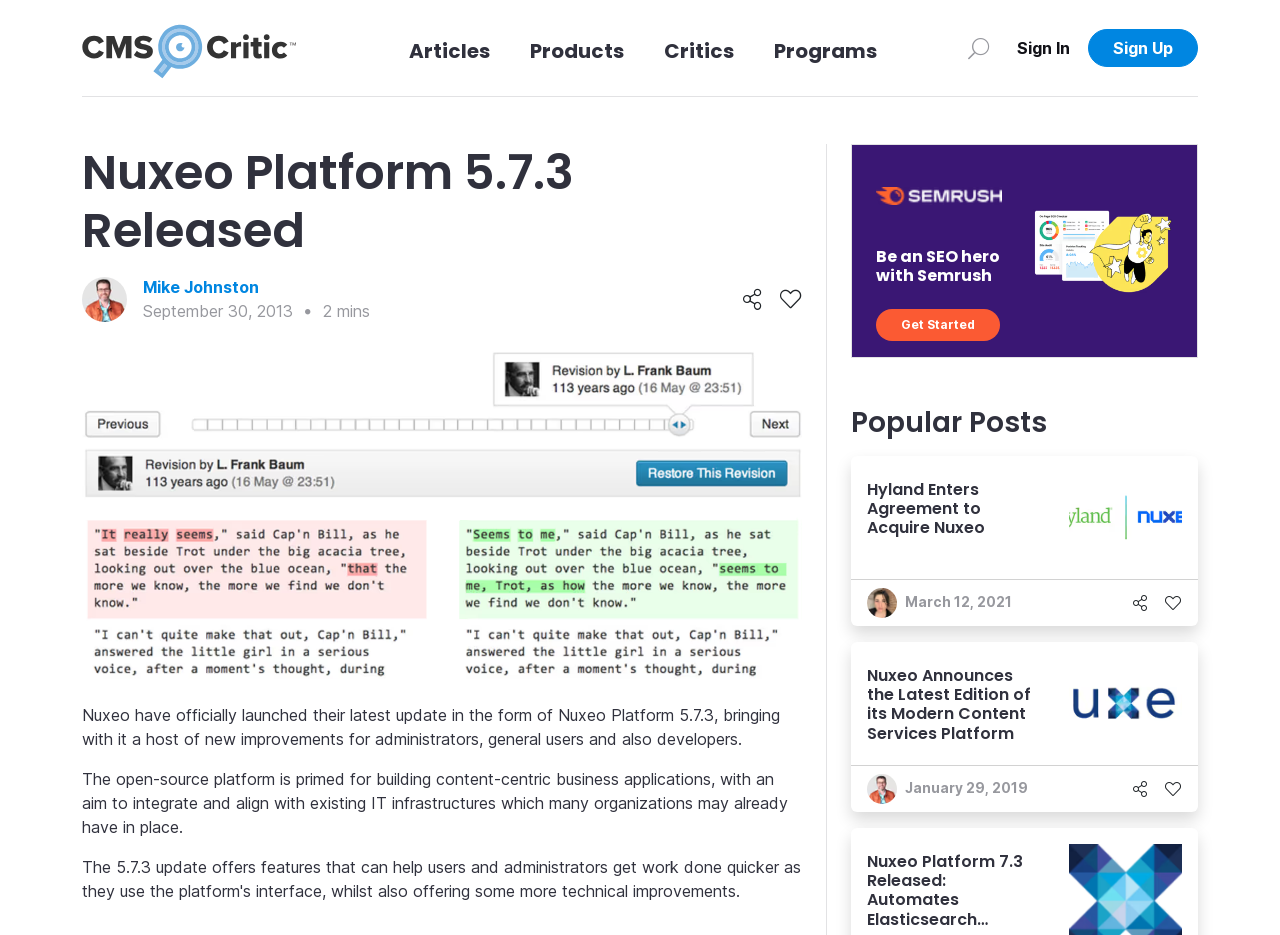Identify the coordinates of the bounding box for the element that must be clicked to accomplish the instruction: "Click the 'Sign In' button".

[0.78, 0.031, 0.85, 0.072]